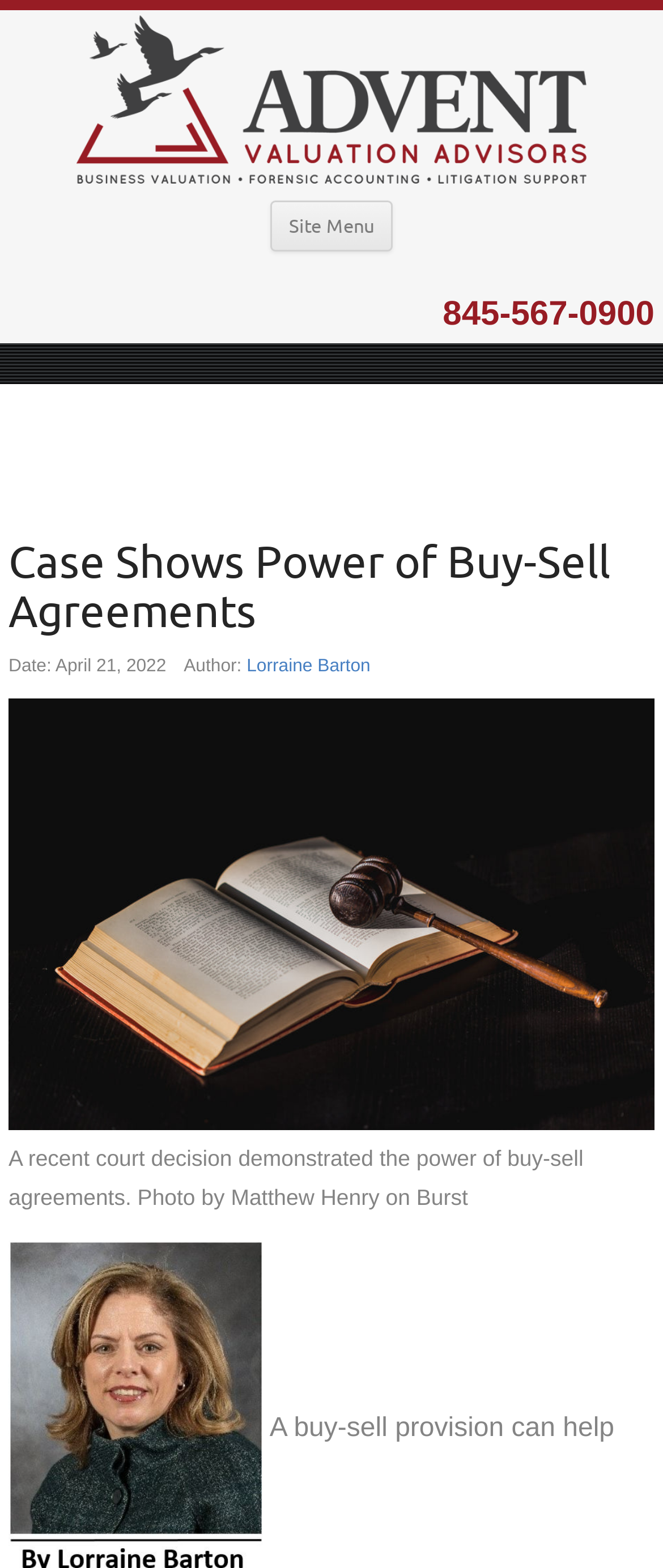What is the date of the article?
Examine the image and provide an in-depth answer to the question.

I found the date of the article by looking at the time element with the text 'April 21, 2022' which is located below the heading element.